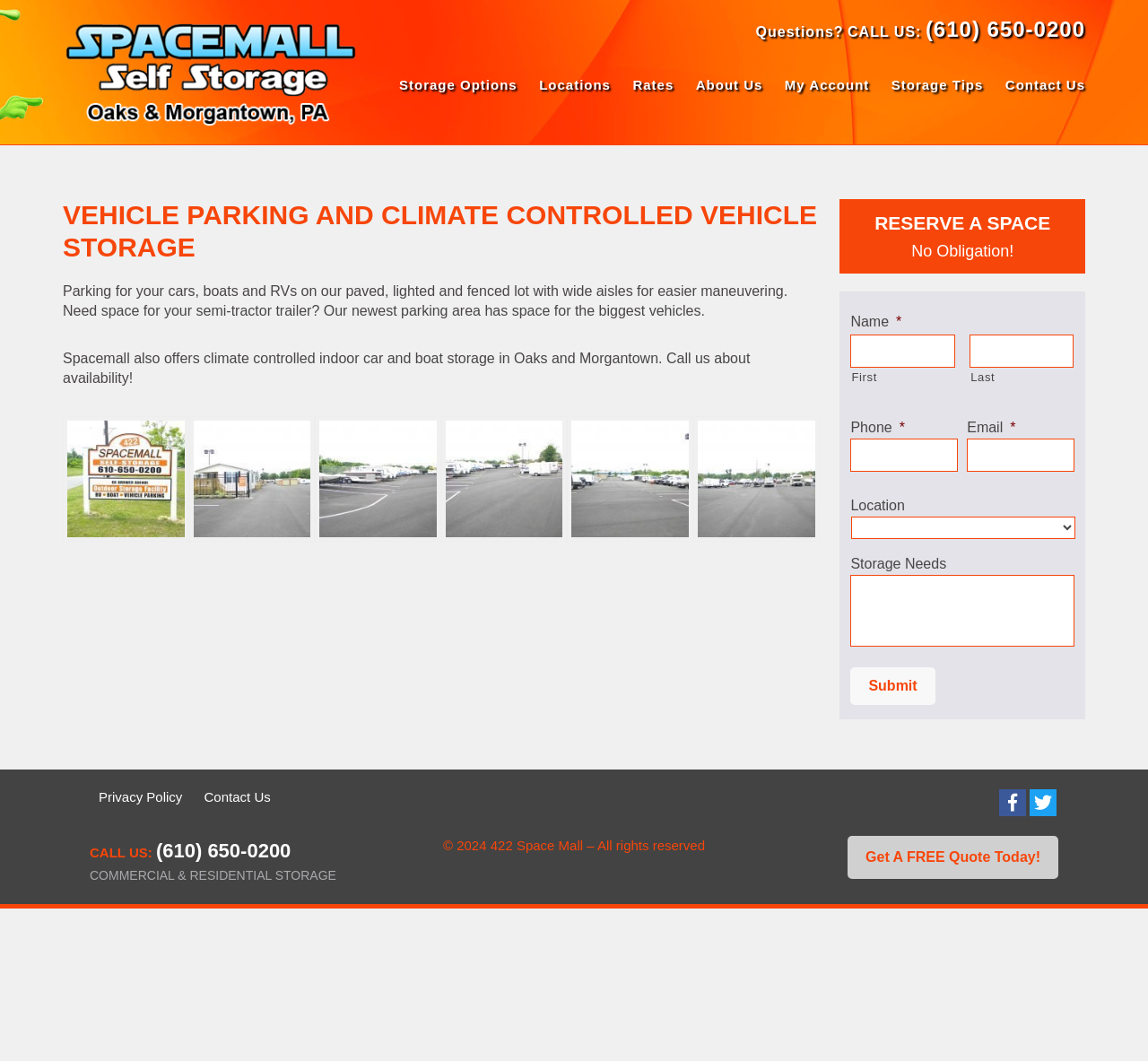What social media platforms does Spacemall have a presence on?
Refer to the image and provide a concise answer in one word or phrase.

Facebook and Twitter